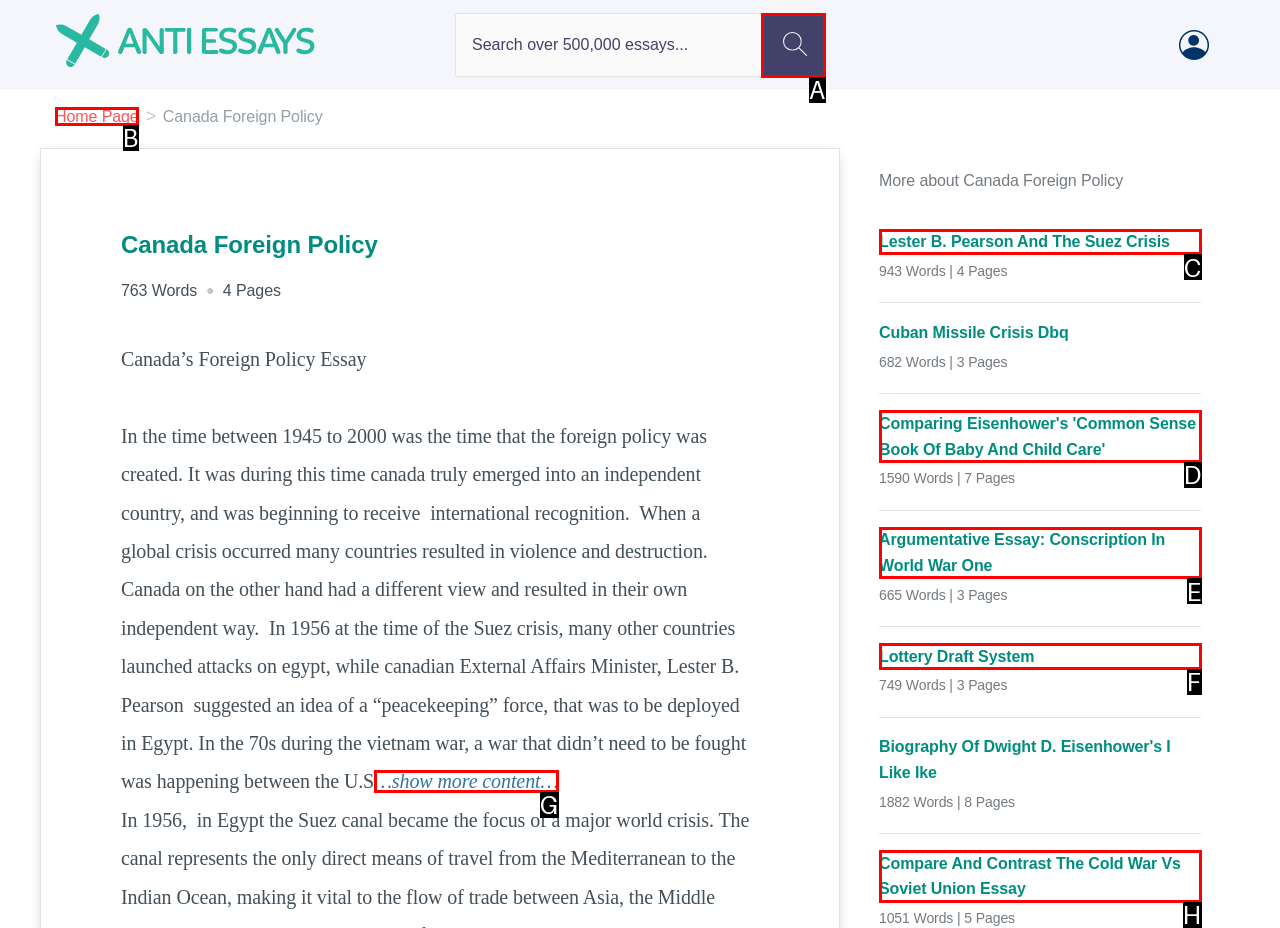Choose the HTML element that should be clicked to accomplish the task: Go to home page. Answer with the letter of the chosen option.

B